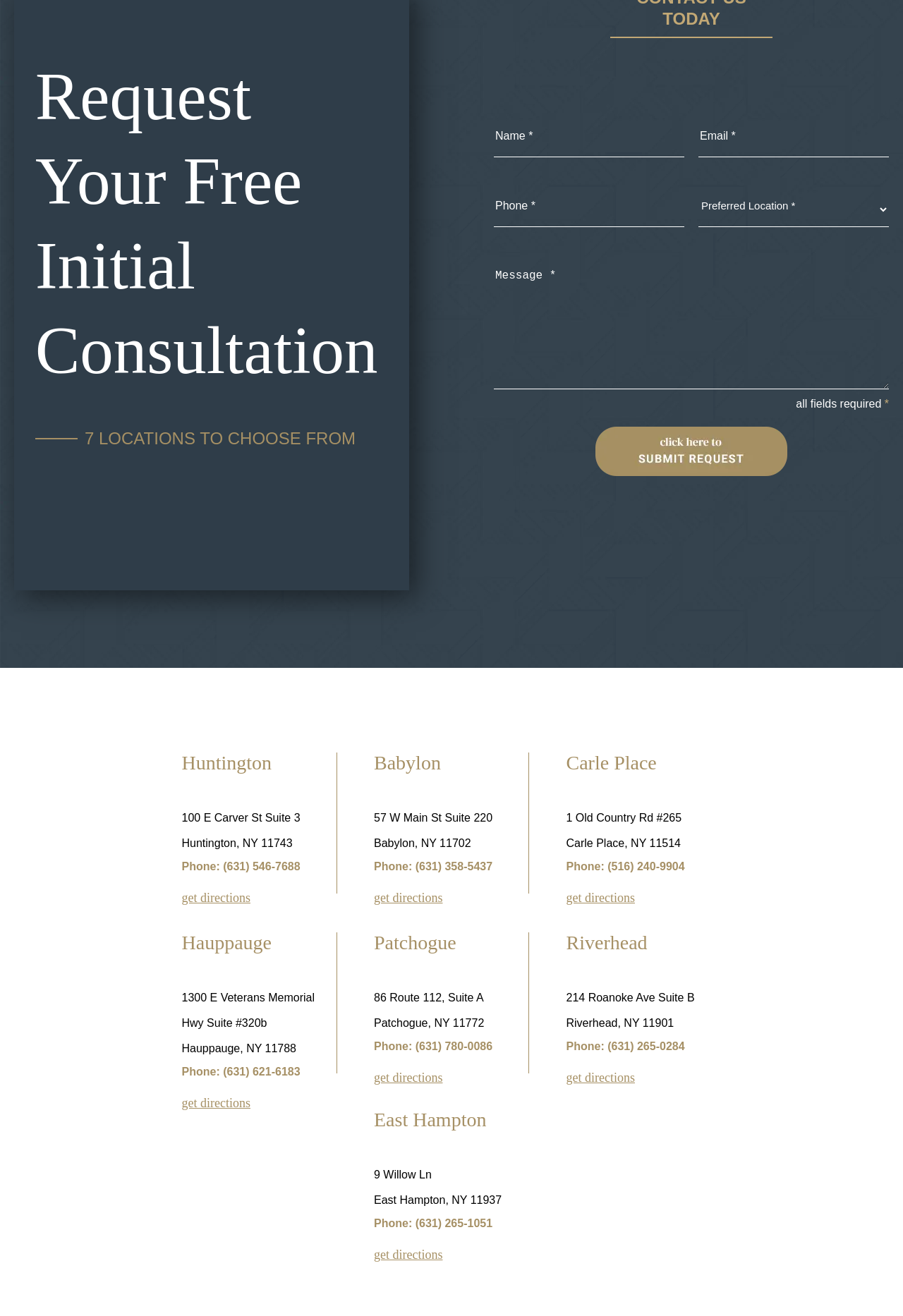Determine the bounding box coordinates for the UI element described. Format the coordinates as (top-left x, top-left y, bottom-right x, bottom-right y) and ensure all values are between 0 and 1. Element description: aria-label="Instagram"

None